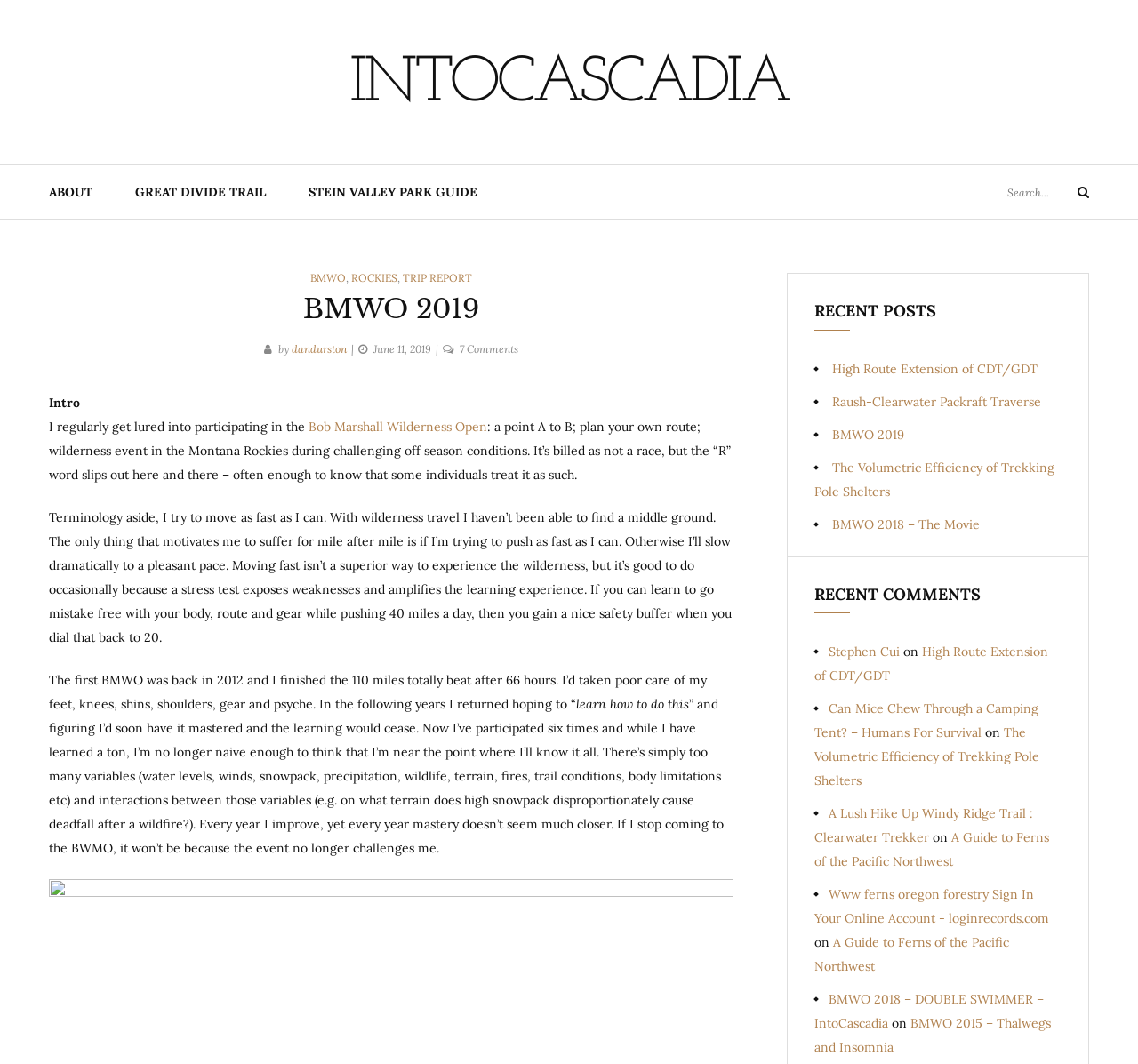What is the name of the event described in the article? Examine the screenshot and reply using just one word or a brief phrase.

Bob Marshall Wilderness Open